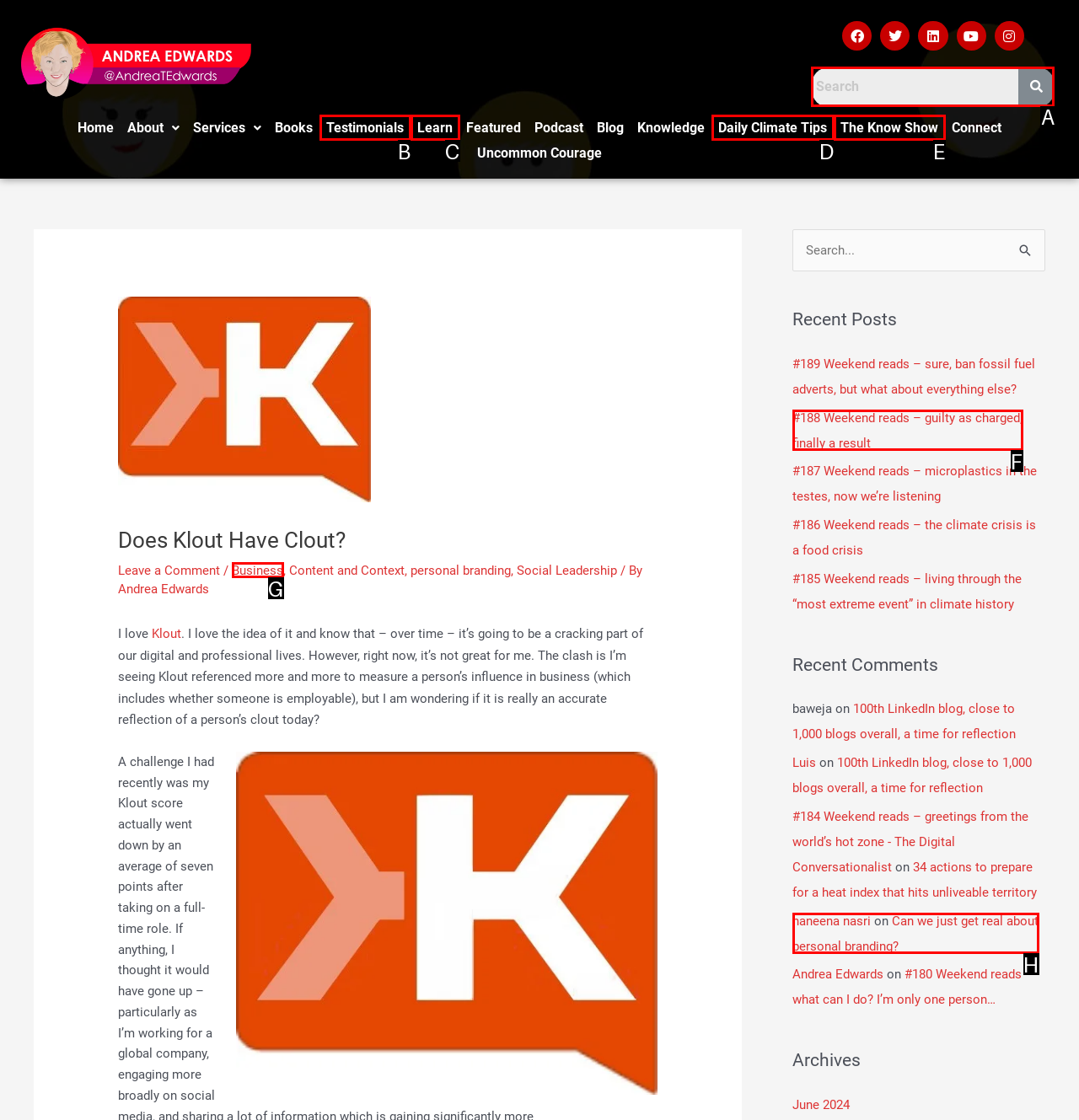From the options shown in the screenshot, tell me which lettered element I need to click to complete the task: Search for something.

A